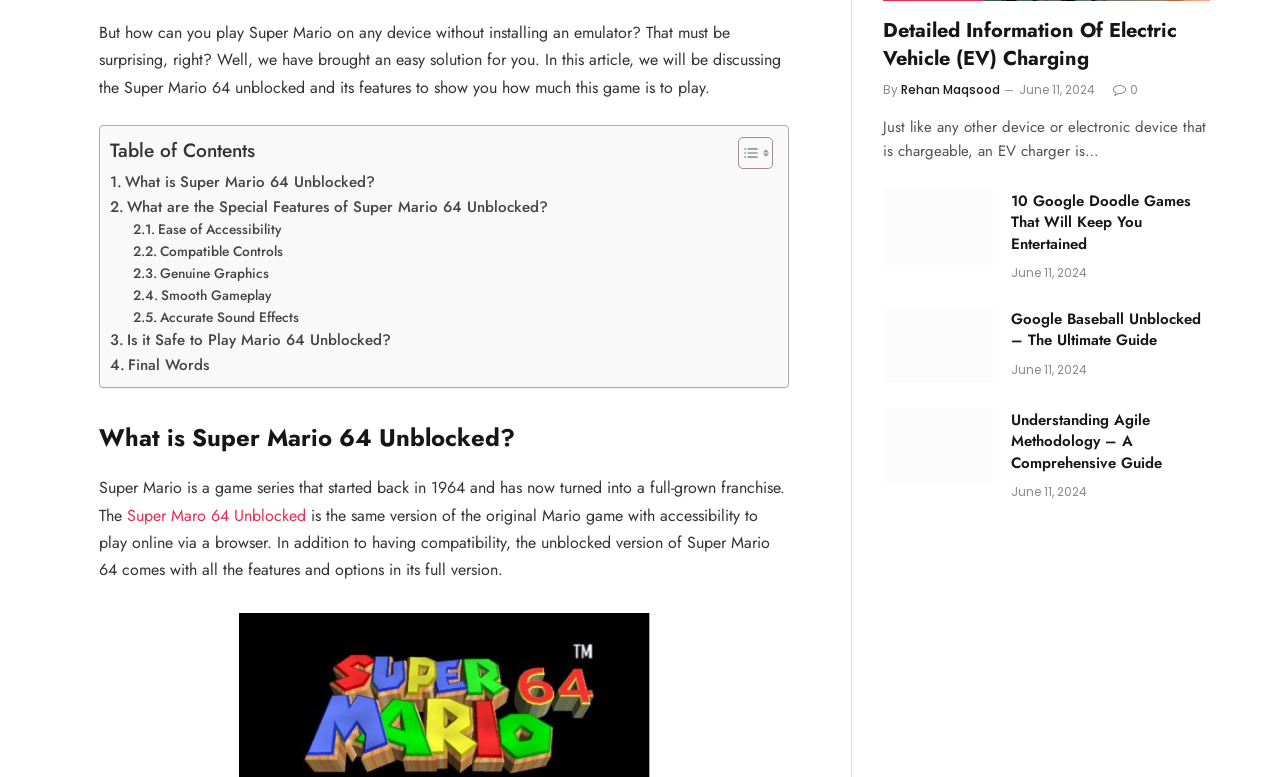Can you show the bounding box coordinates of the region to click on to complete the task described in the instruction: "Learn about 'Genuine Graphics'"?

[0.104, 0.338, 0.21, 0.366]